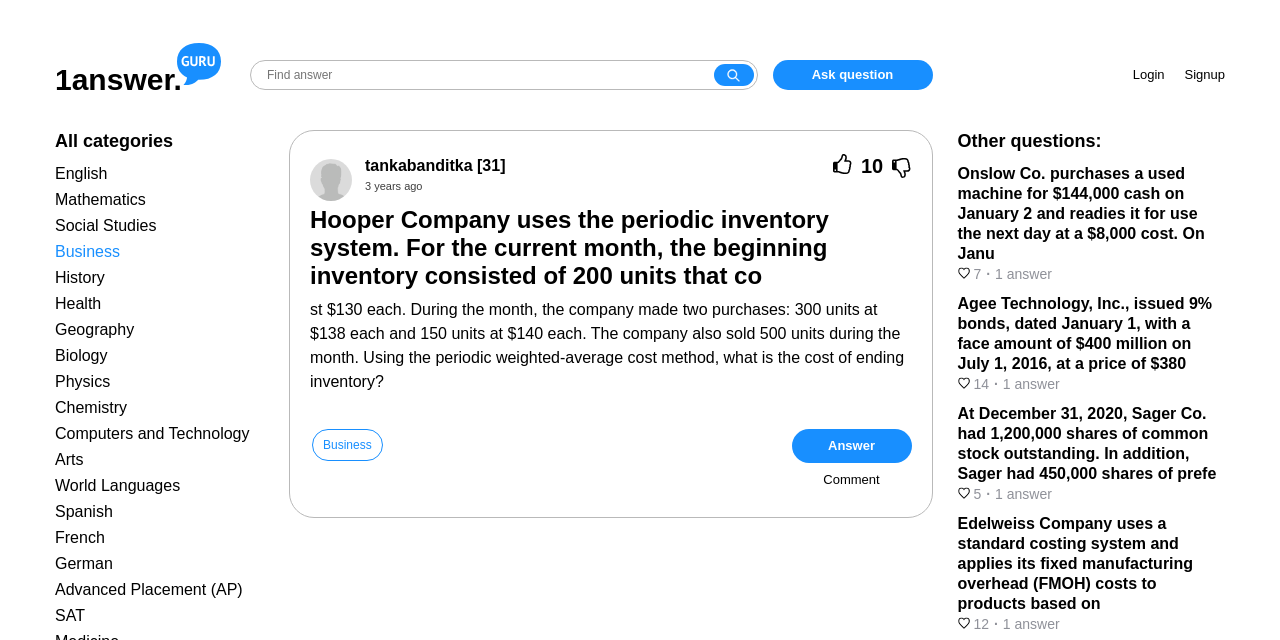Determine the bounding box coordinates of the target area to click to execute the following instruction: "View answer."

[0.618, 0.67, 0.712, 0.723]